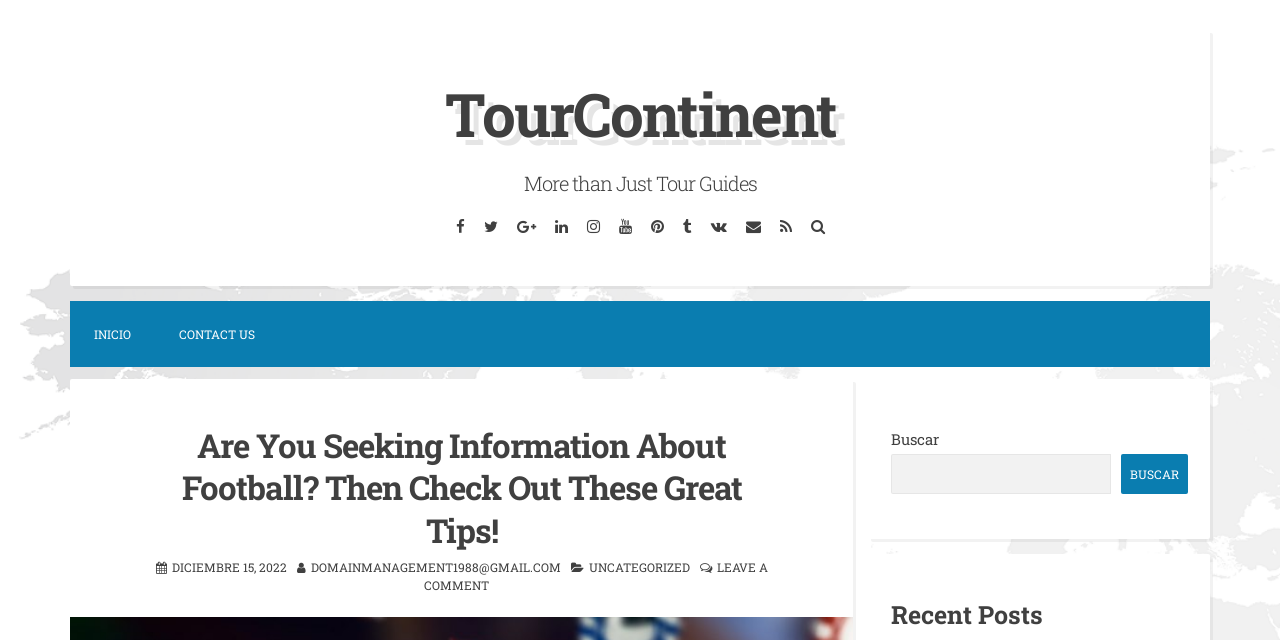Find the bounding box coordinates for the area you need to click to carry out the instruction: "Read the latest newsletter". The coordinates should be four float numbers between 0 and 1, indicated as [left, top, right, bottom].

None